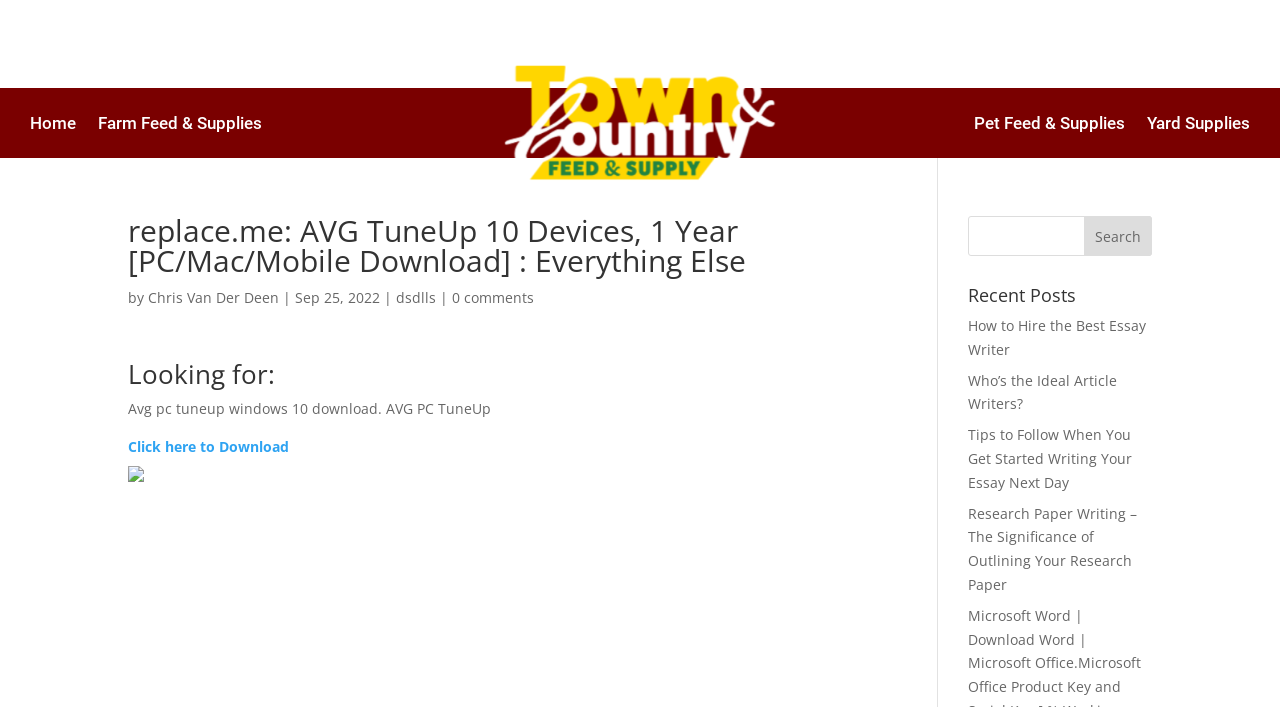What is the author of the post?
Using the image, provide a concise answer in one word or a short phrase.

Chris Van Der Deen